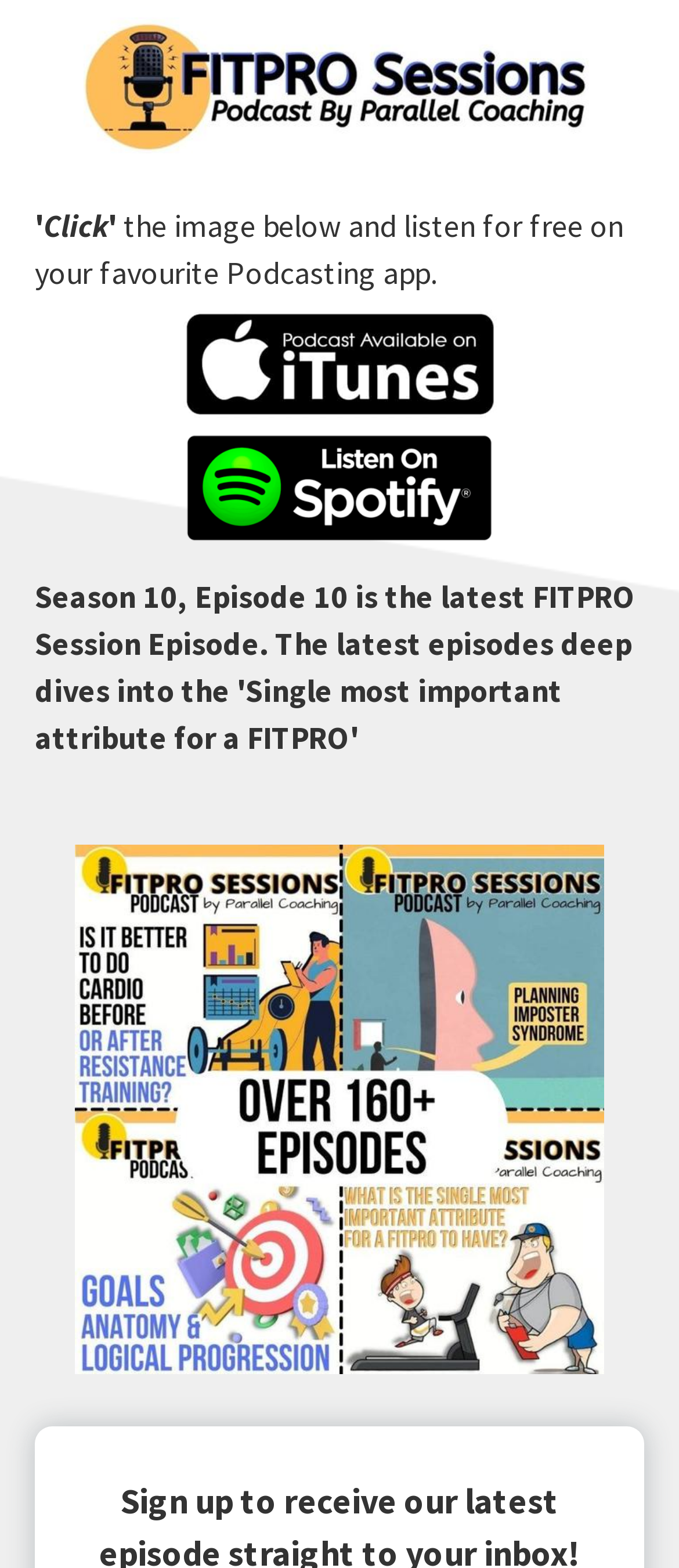What is the logo of the webpage?
Respond with a short answer, either a single word or a phrase, based on the image.

Logo